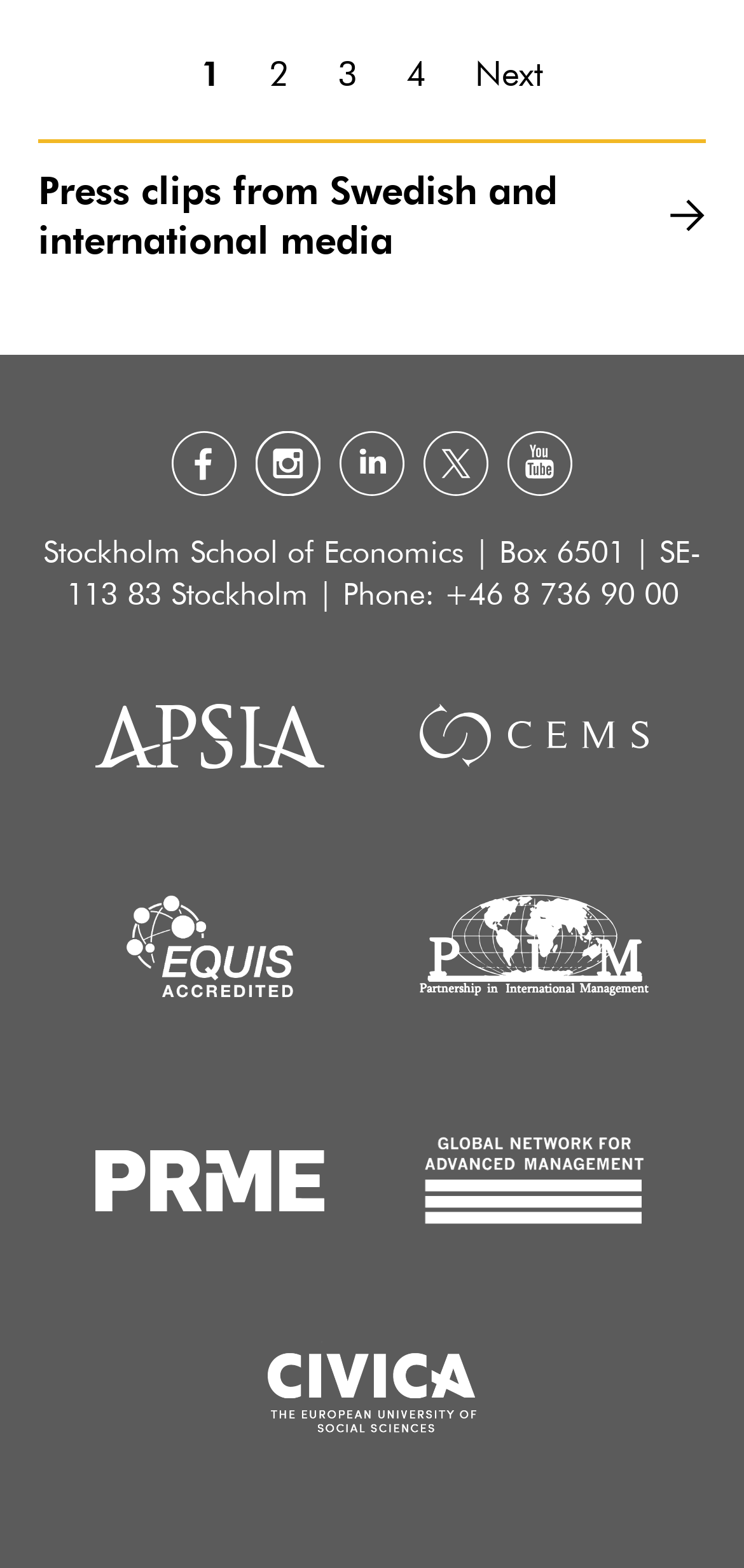How many links are there in the bottom section?
Please answer the question with a single word or phrase, referencing the image.

6